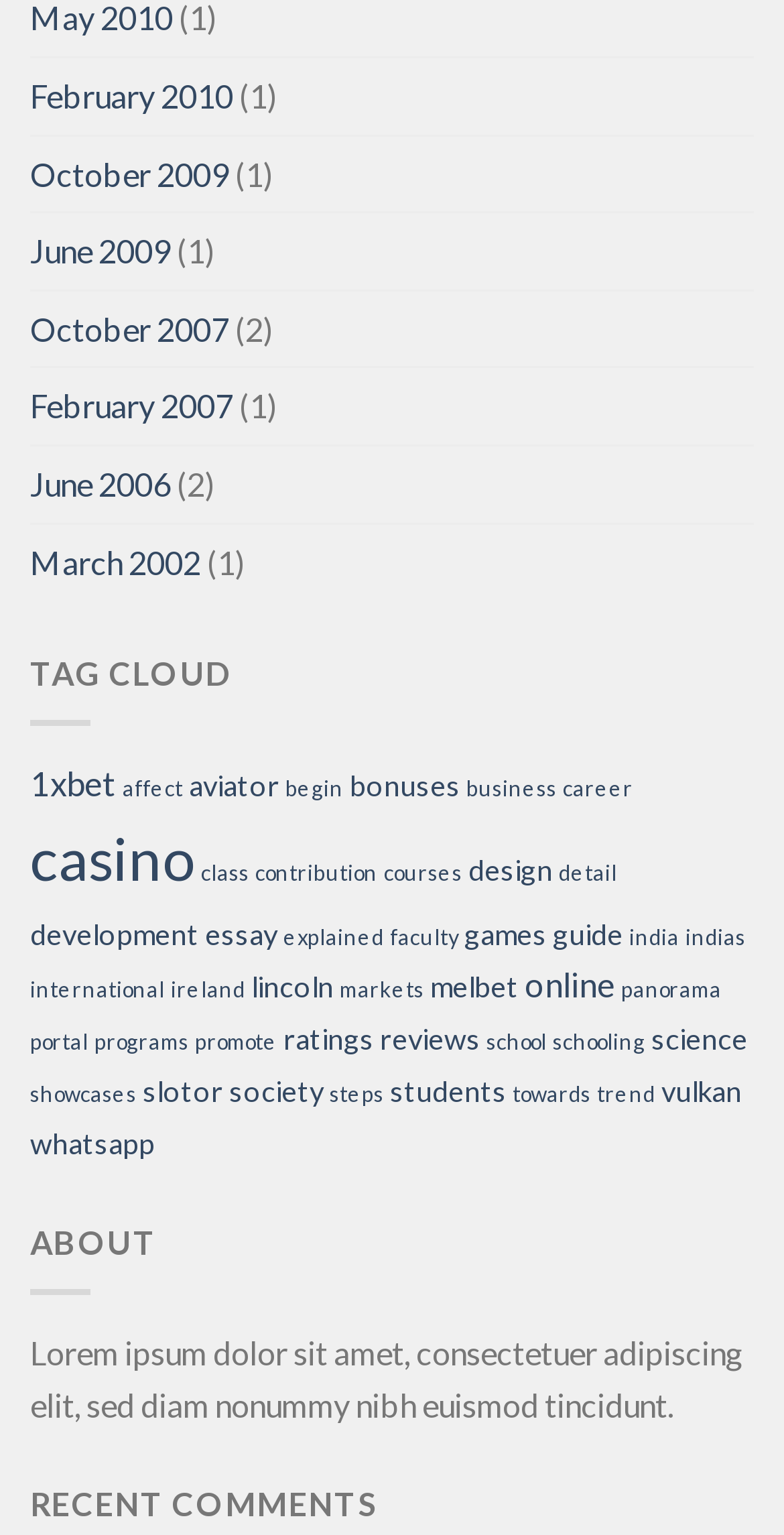Can you give a comprehensive explanation to the question given the content of the image?
What is the category of the link '1xbet'?

The link '1xbet' is located under the 'TAG CLOUD' category, which is indicated by the StaticText element 'TAG CLOUD' with bounding box coordinates [0.038, 0.426, 0.295, 0.451].